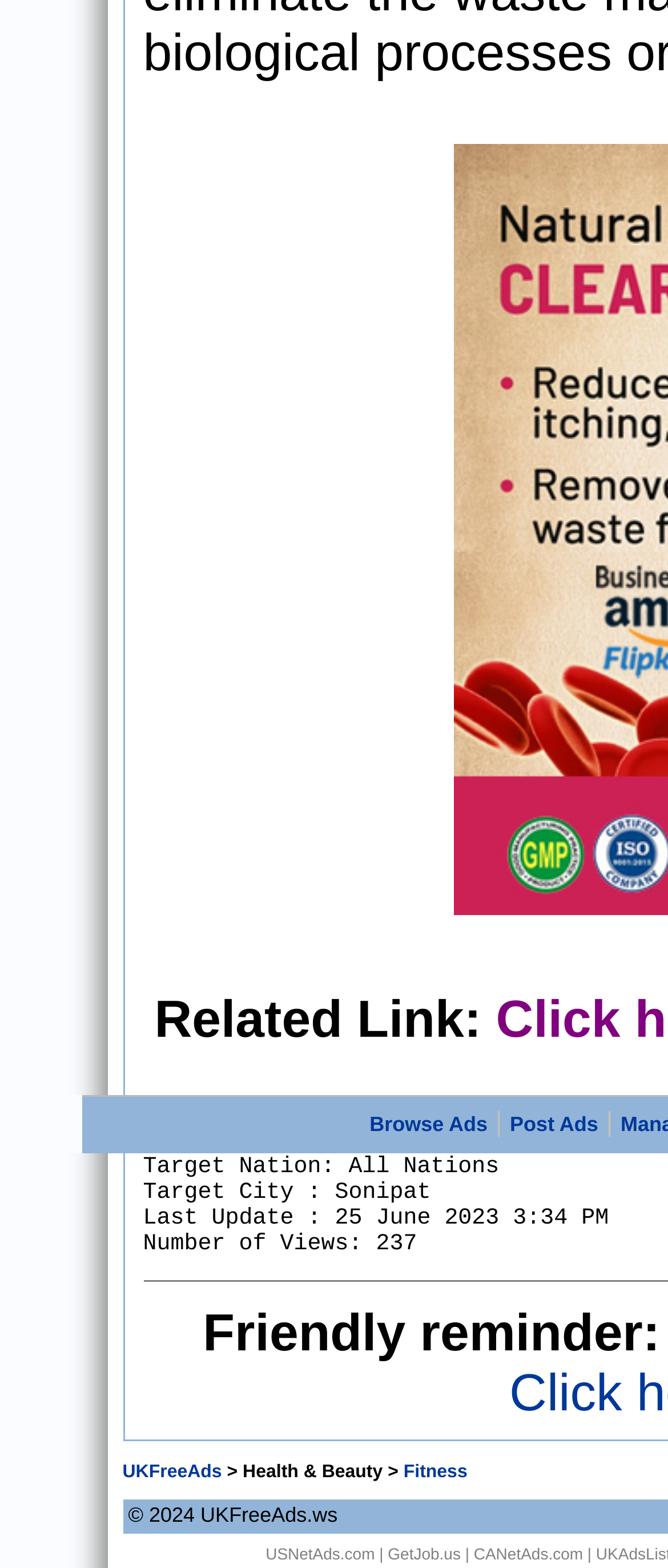What category is listed after 'UKFreeAds'?
Please ensure your answer is as detailed and informative as possible.

After the link 'UKFreeAds', there is a static text element '>' and then another static text element 'Health & Beauty', indicating that 'Health & Beauty' is a category listed after 'UKFreeAds'.